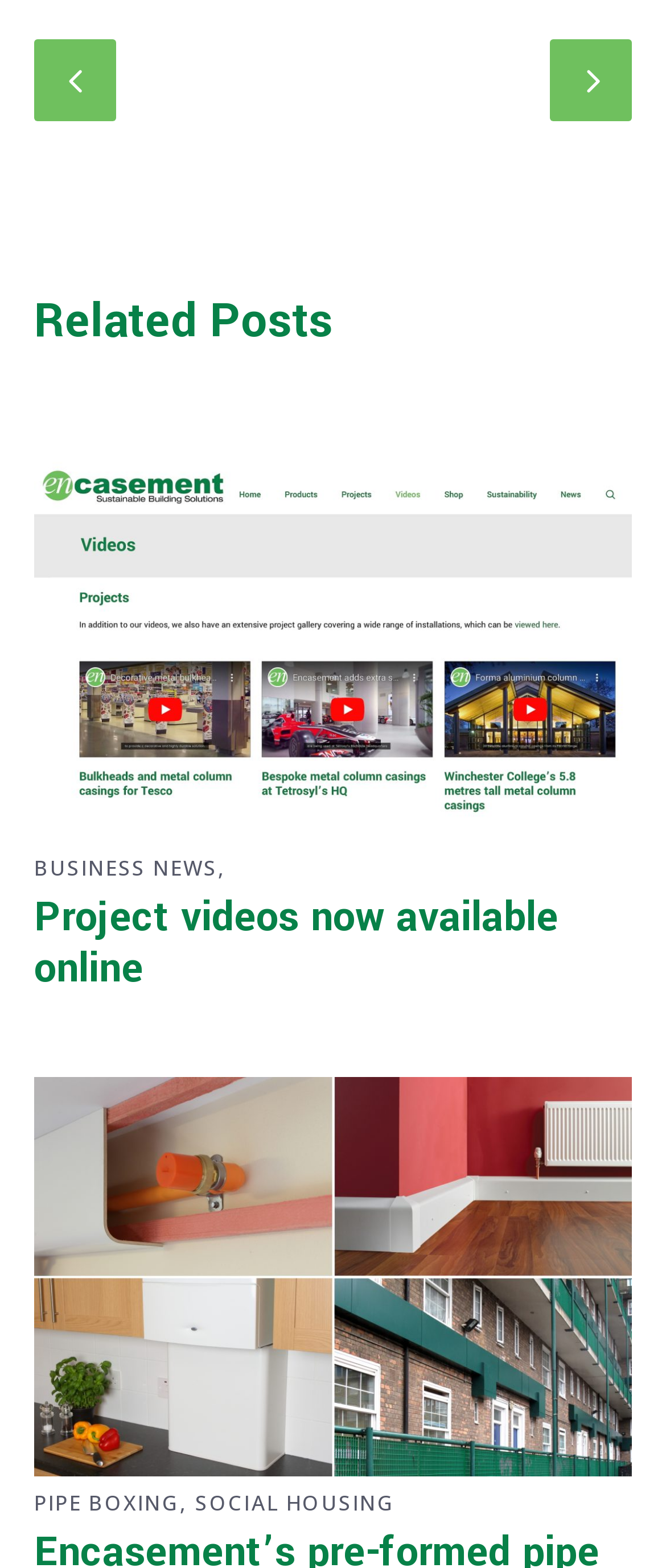Identify the bounding box coordinates for the UI element described as: "next post". The coordinates should be provided as four floats between 0 and 1: [left, top, right, bottom].

[0.774, 0.025, 0.949, 0.077]